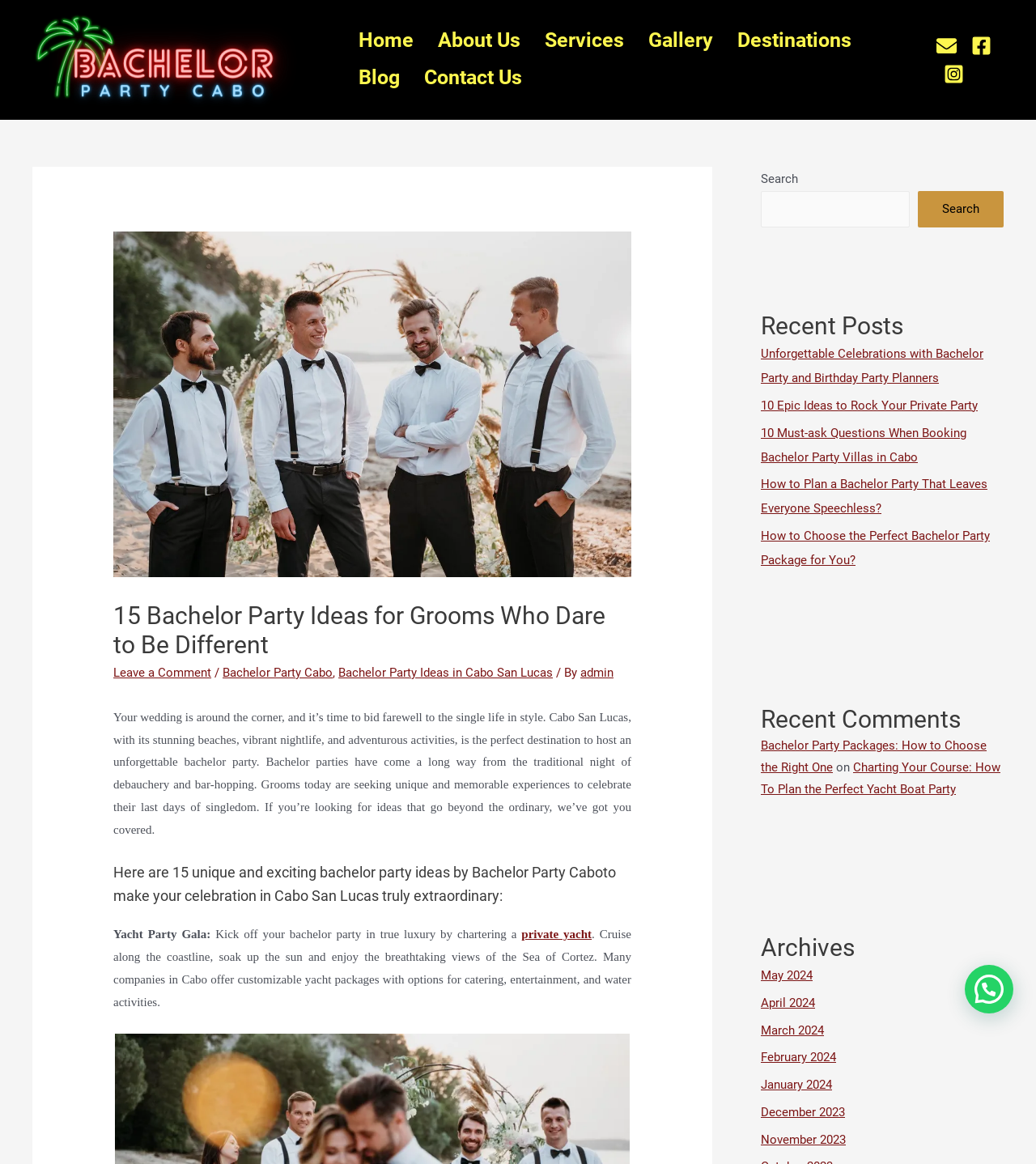Use a single word or phrase to answer the question:
What is the destination featured on the website?

Cabo San Lucas